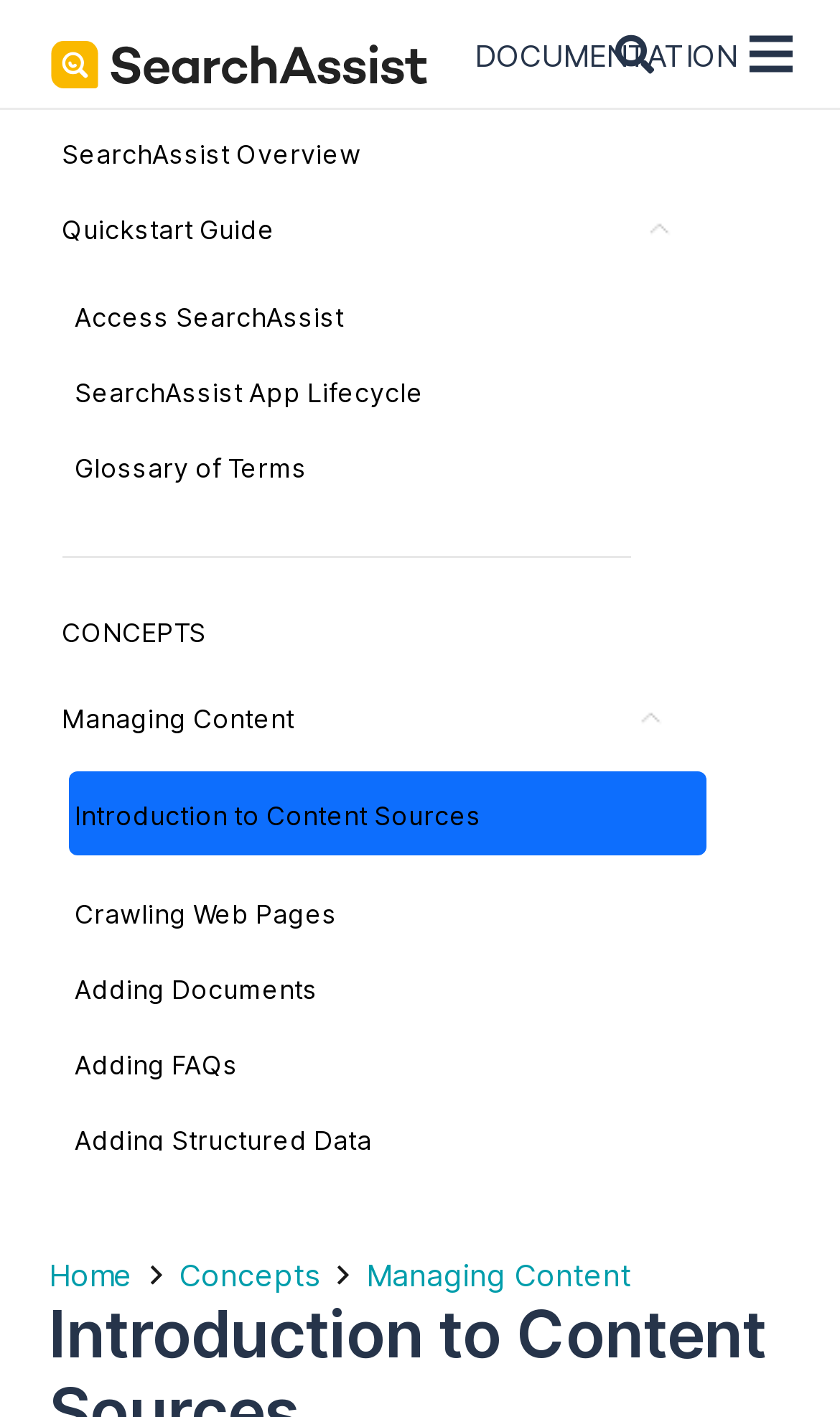What is the first item in the 'Getting Started' section?
From the details in the image, answer the question comprehensively.

I found a link element with the text 'Introduction to Content Sources' at coordinates [0.088, 0.56, 0.74, 0.592] within the 'Getting Started' section. This suggests that the first item in the 'Getting Started' section is 'Introduction to Content Sources'.